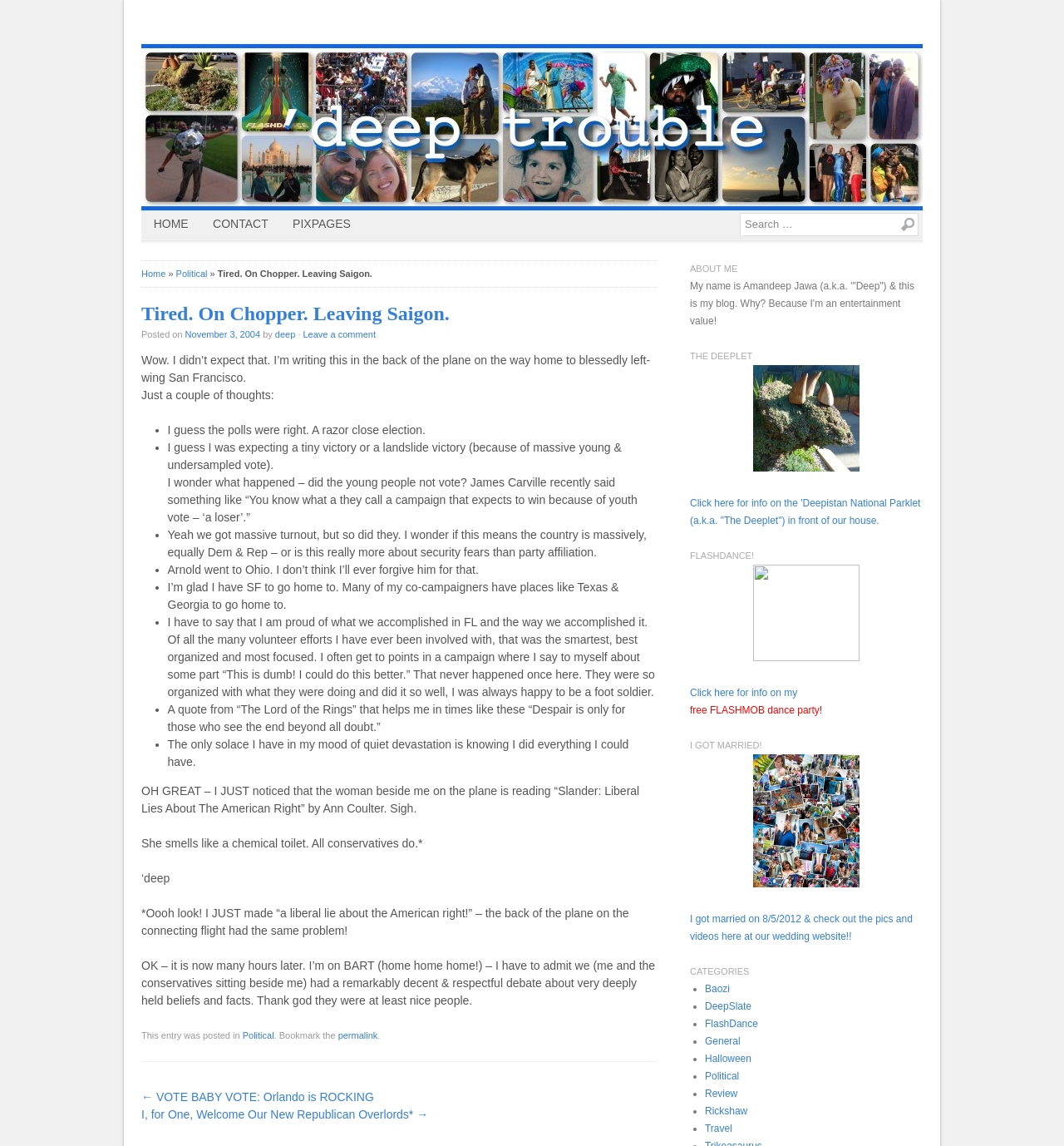Show the bounding box coordinates for the HTML element as described: "parent_node: Search name="s" placeholder="Search …"".

[0.695, 0.185, 0.863, 0.206]